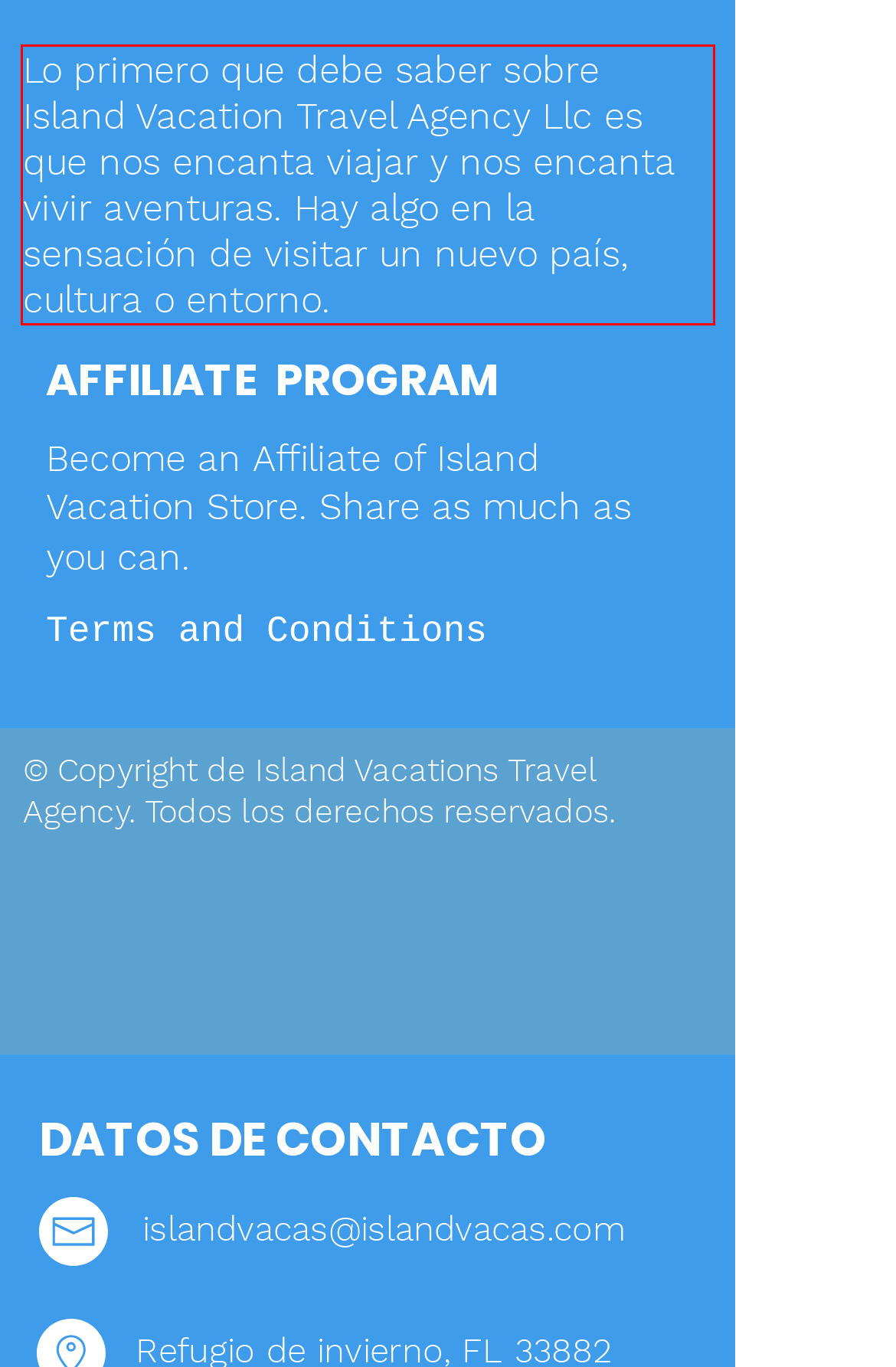Given the screenshot of the webpage, identify the red bounding box, and recognize the text content inside that red bounding box.

Lo primero que debe saber sobre Island Vacation Travel Agency Llc es que nos encanta viajar y nos encanta vivir aventuras. Hay algo en la sensación de visitar un nuevo país, cultura o entorno.